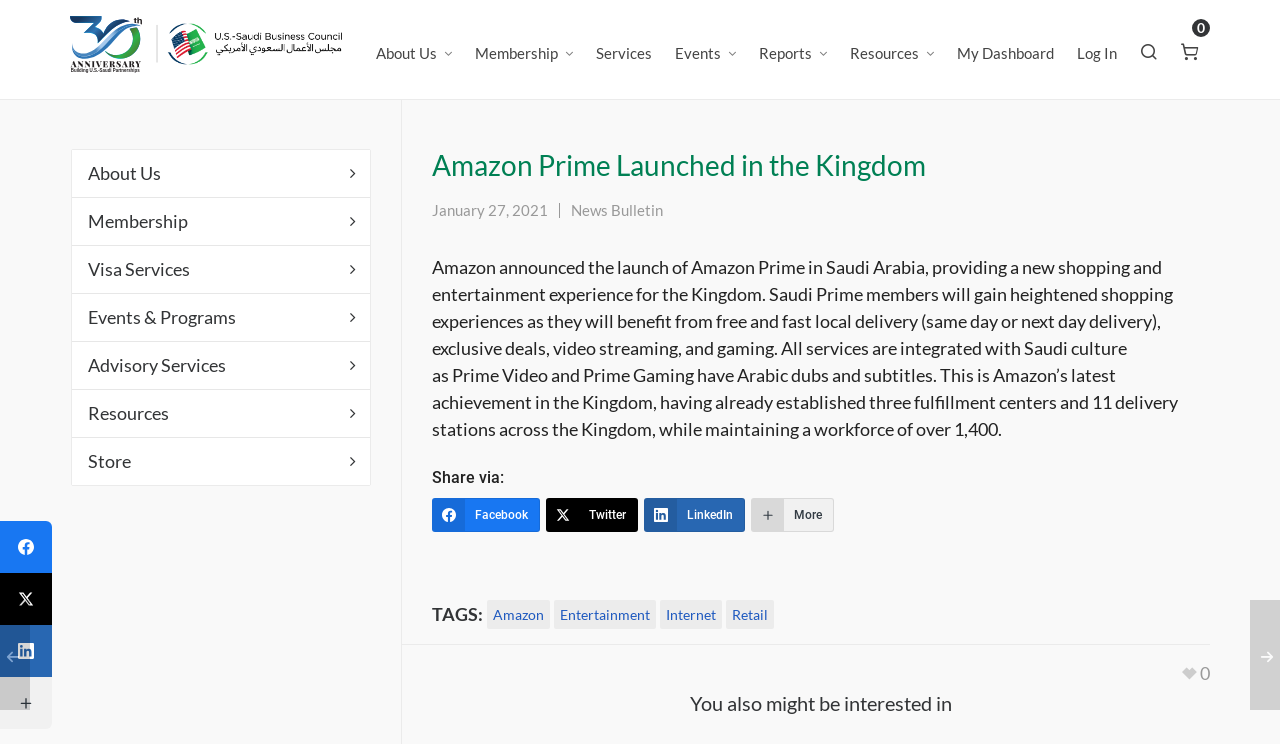Show the bounding box coordinates of the region that should be clicked to follow the instruction: "Share the article on Facebook."

[0.337, 0.669, 0.422, 0.715]